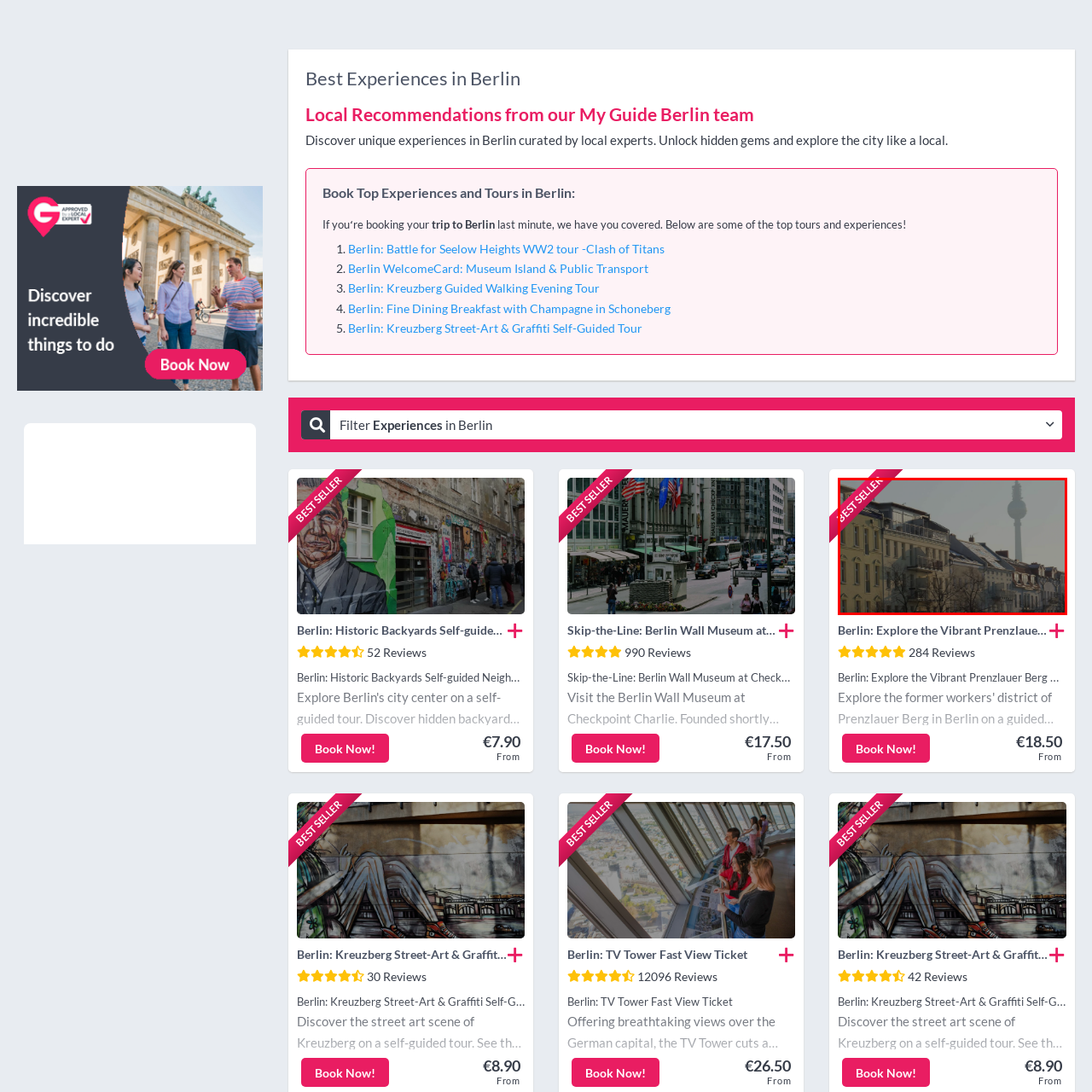Direct your attention to the red-outlined image and answer the question in a word or phrase: What type of scene is captured in the image?

Picturesque